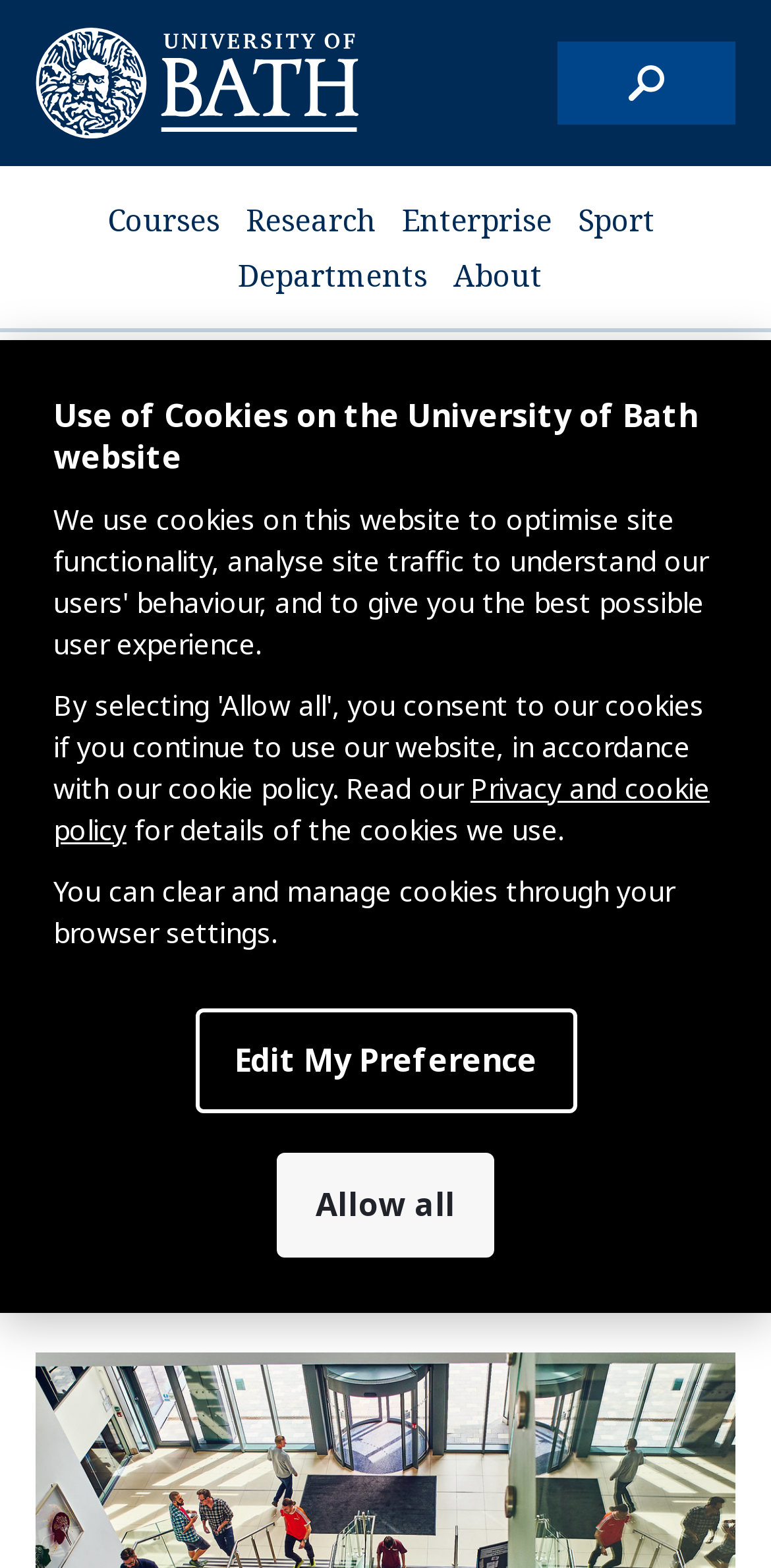Find the bounding box of the element with the following description: "alt="University of Bath"". The coordinates must be four float numbers between 0 and 1, formatted as [left, top, right, bottom].

[0.046, 0.018, 0.556, 0.088]